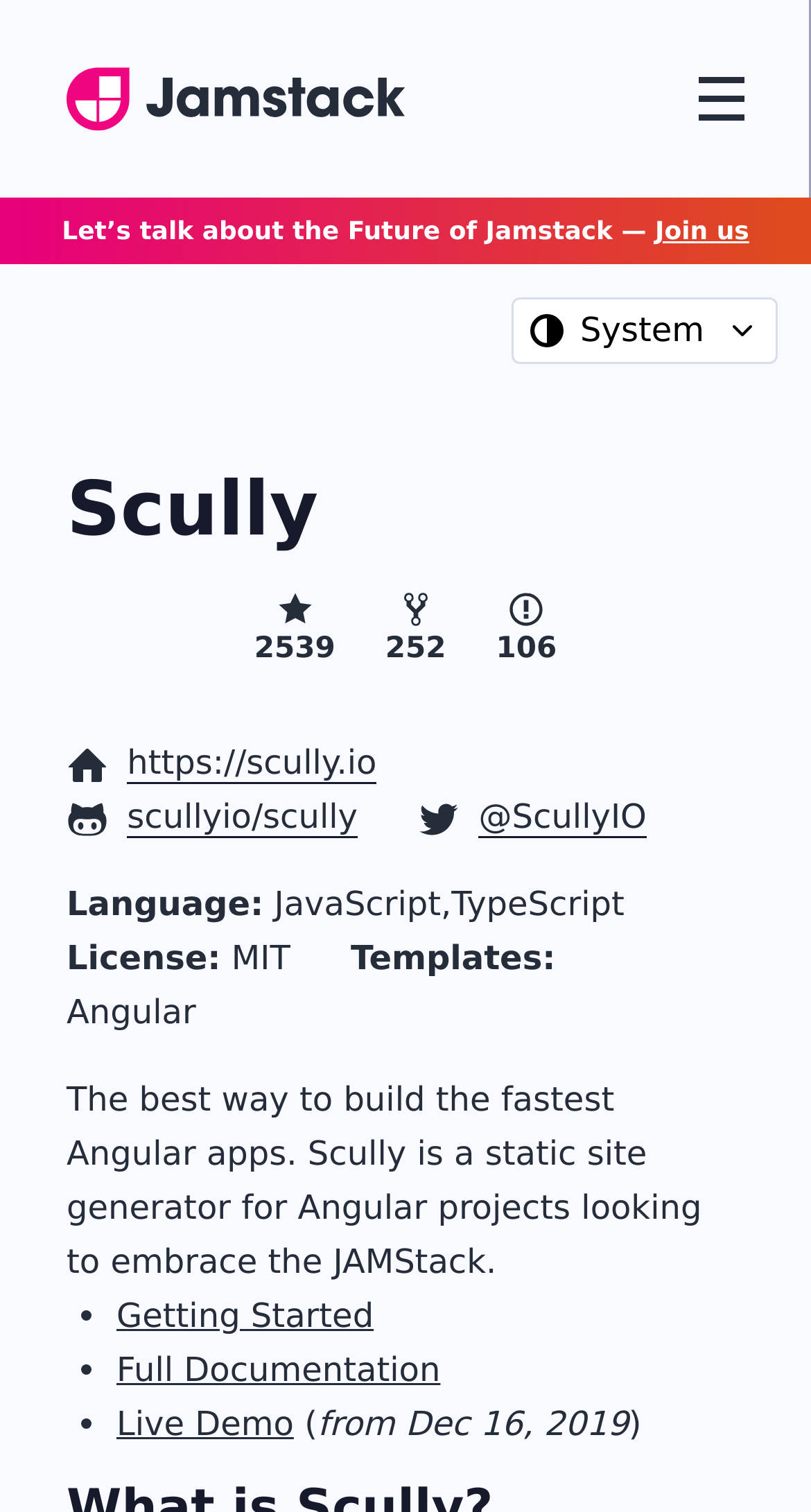Give a concise answer of one word or phrase to the question: 
What is the template used by Scully?

Angular